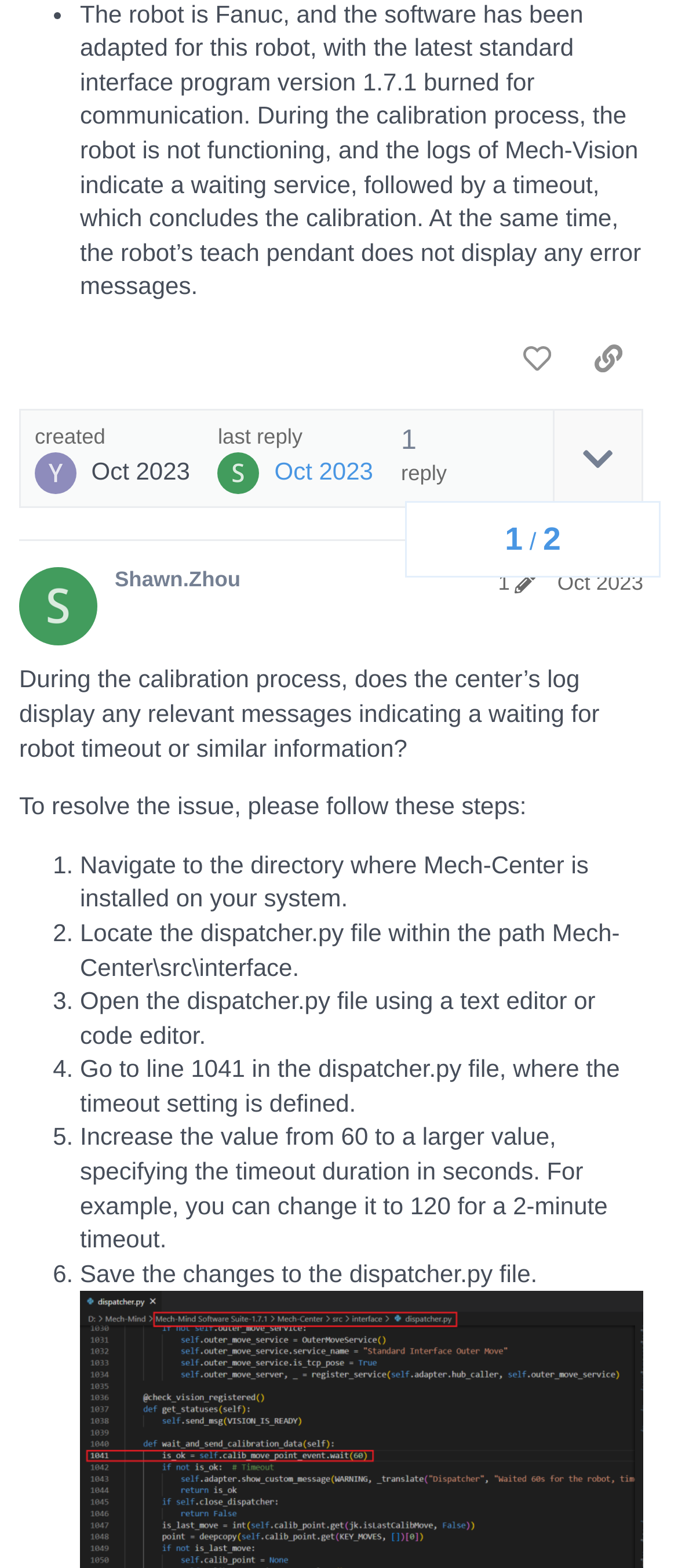Given the element description title="like this post", predict the bounding box coordinates for the UI element in the webpage screenshot. The format should be (top-left x, top-left y, bottom-right x, bottom-right y), and the values should be between 0 and 1.

[0.742, 0.21, 0.845, 0.249]